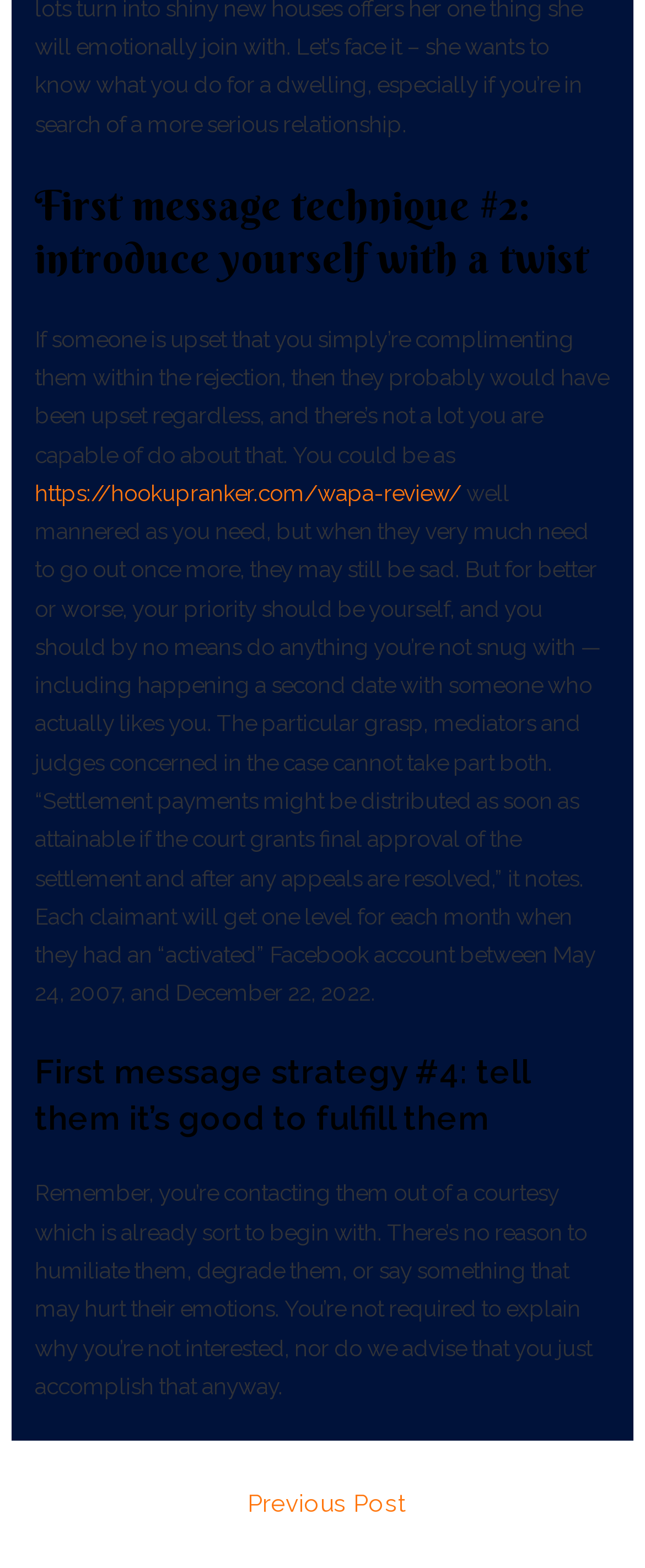What is the advice for rejecting someone? Using the information from the screenshot, answer with a single word or phrase.

don't humiliate them